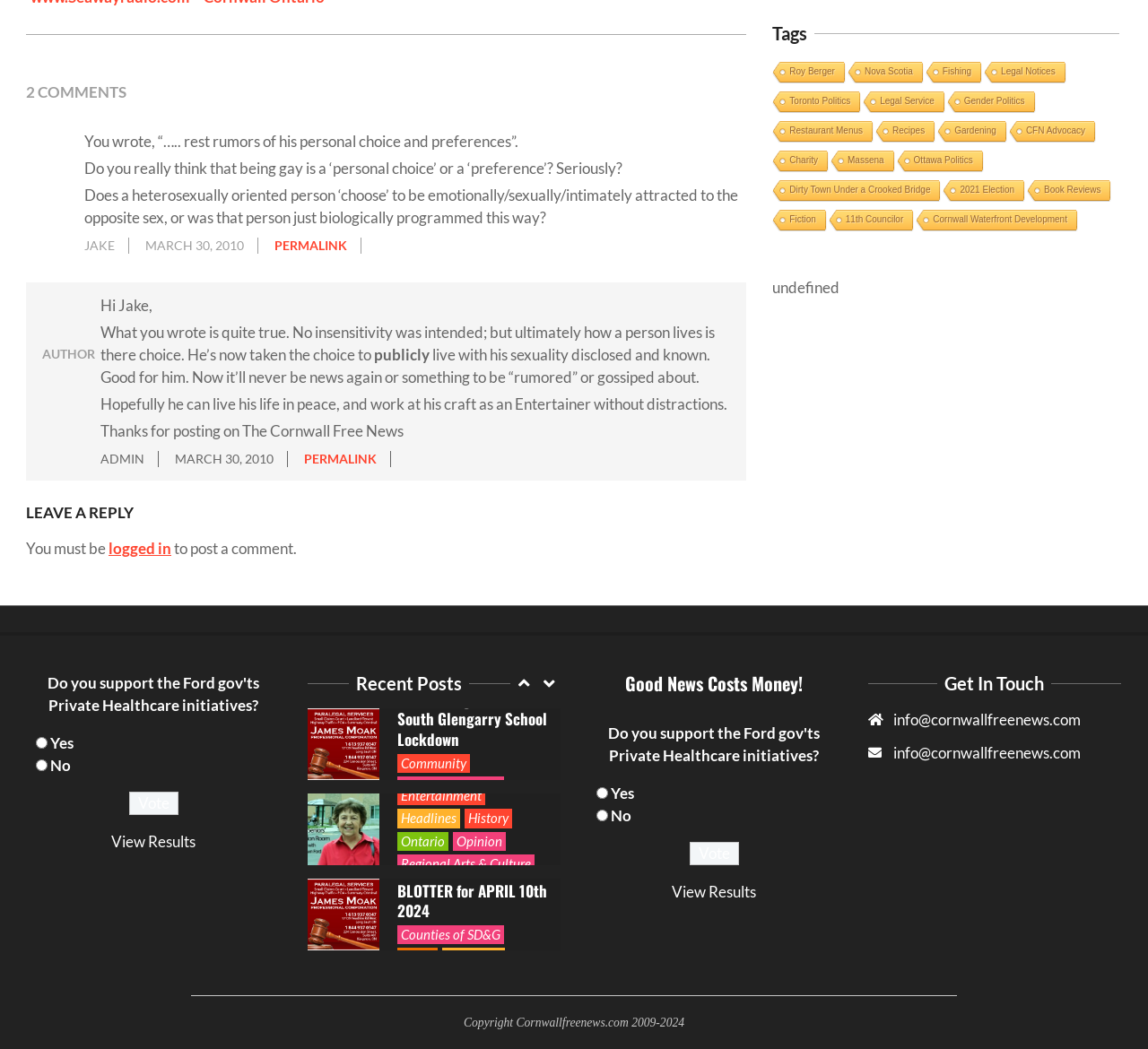Bounding box coordinates must be specified in the format (top-left x, top-left y, bottom-right x, bottom-right y). All values should be floating point numbers between 0 and 1. What are the bounding box coordinates of the UI element described as: Nova Scotia

[0.737, 0.059, 0.803, 0.08]